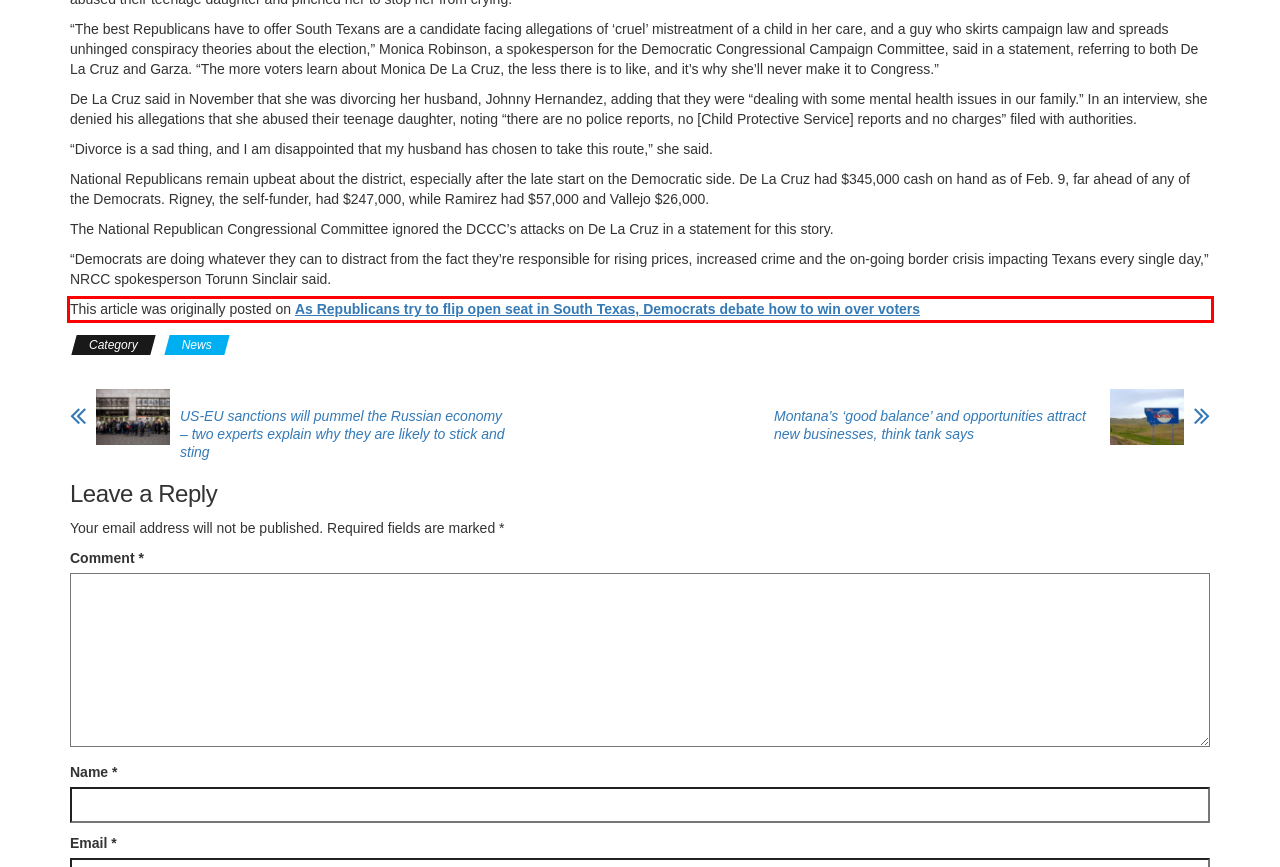Look at the provided screenshot of the webpage and perform OCR on the text within the red bounding box.

This article was originally posted on As Republicans try to flip open seat in South Texas, Democrats debate how to win over voters